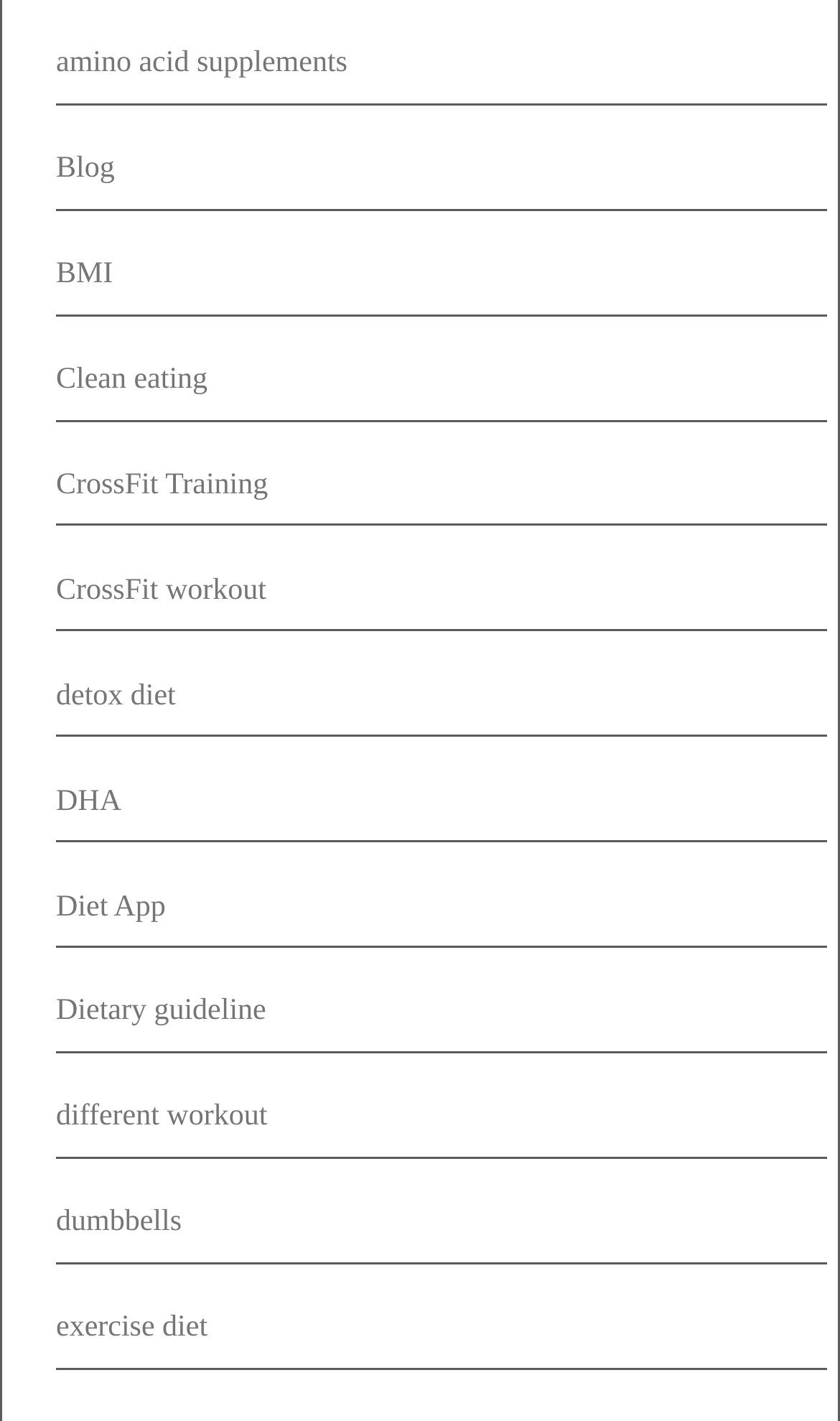Please provide a brief answer to the question using only one word or phrase: 
How many links are related to diet?

4